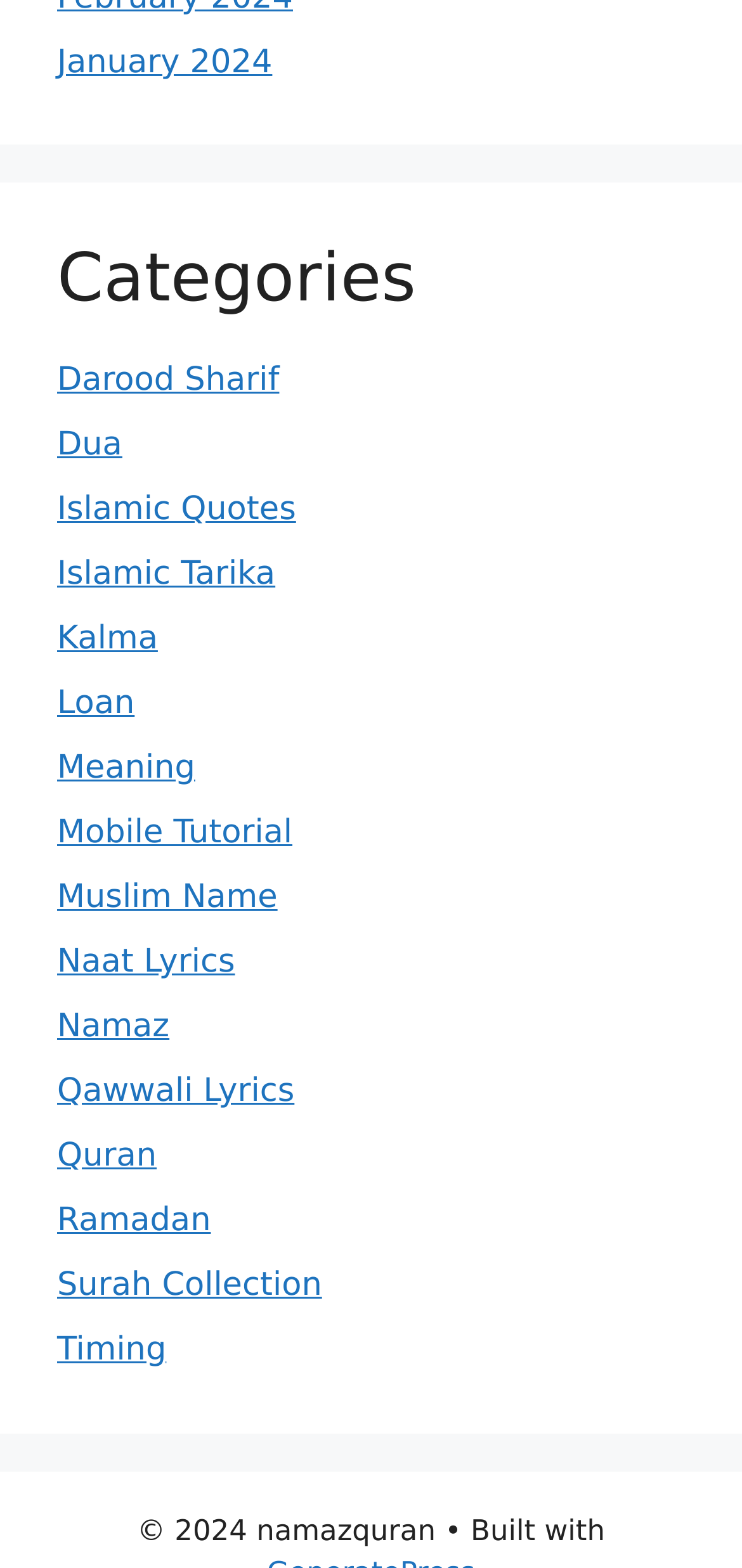Please answer the following question using a single word or phrase: 
What is the phrase next to 'Built with'?

no answer